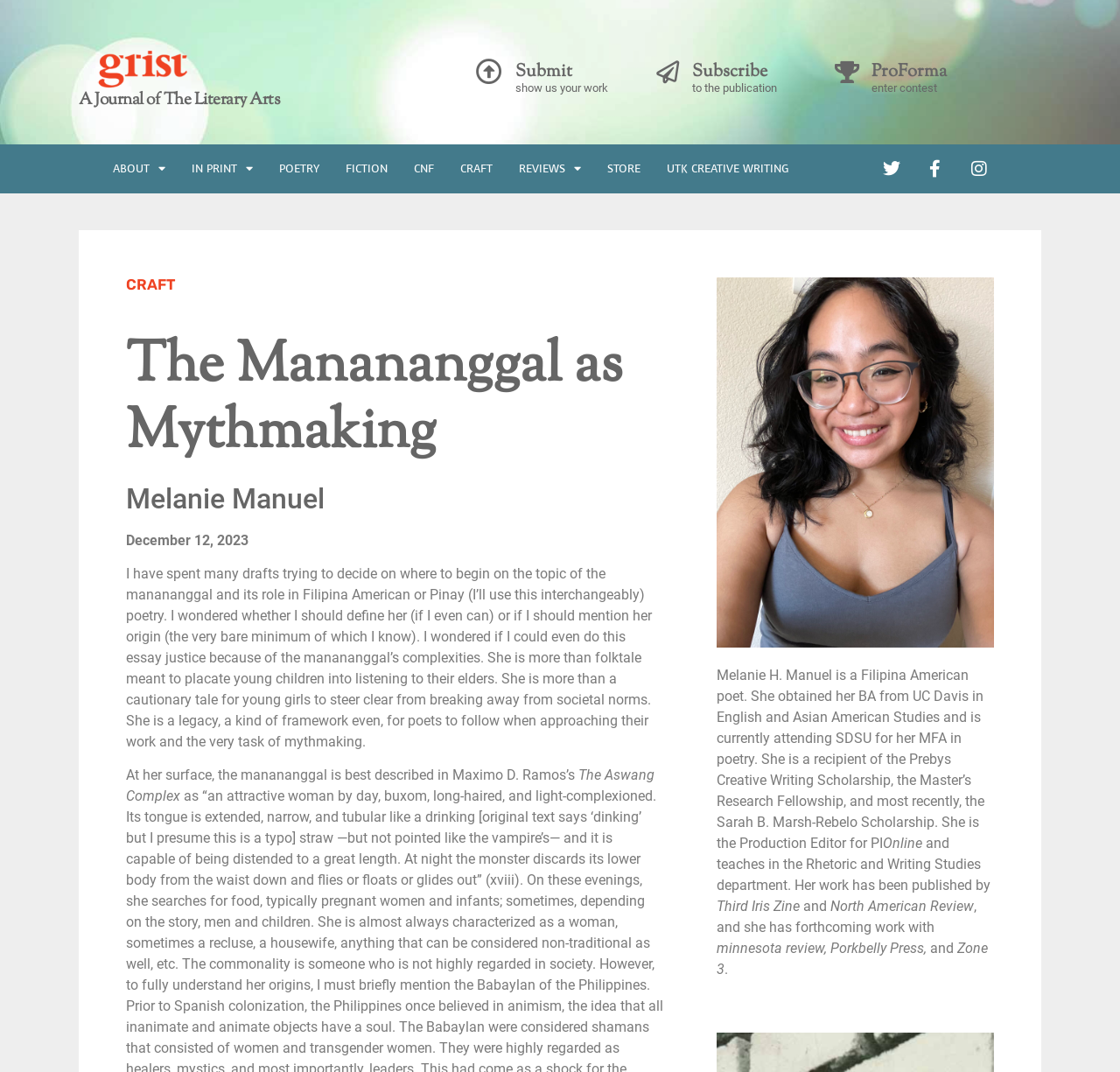Provide the bounding box coordinates for the area that should be clicked to complete the instruction: "Submit your work".

[0.46, 0.056, 0.511, 0.079]